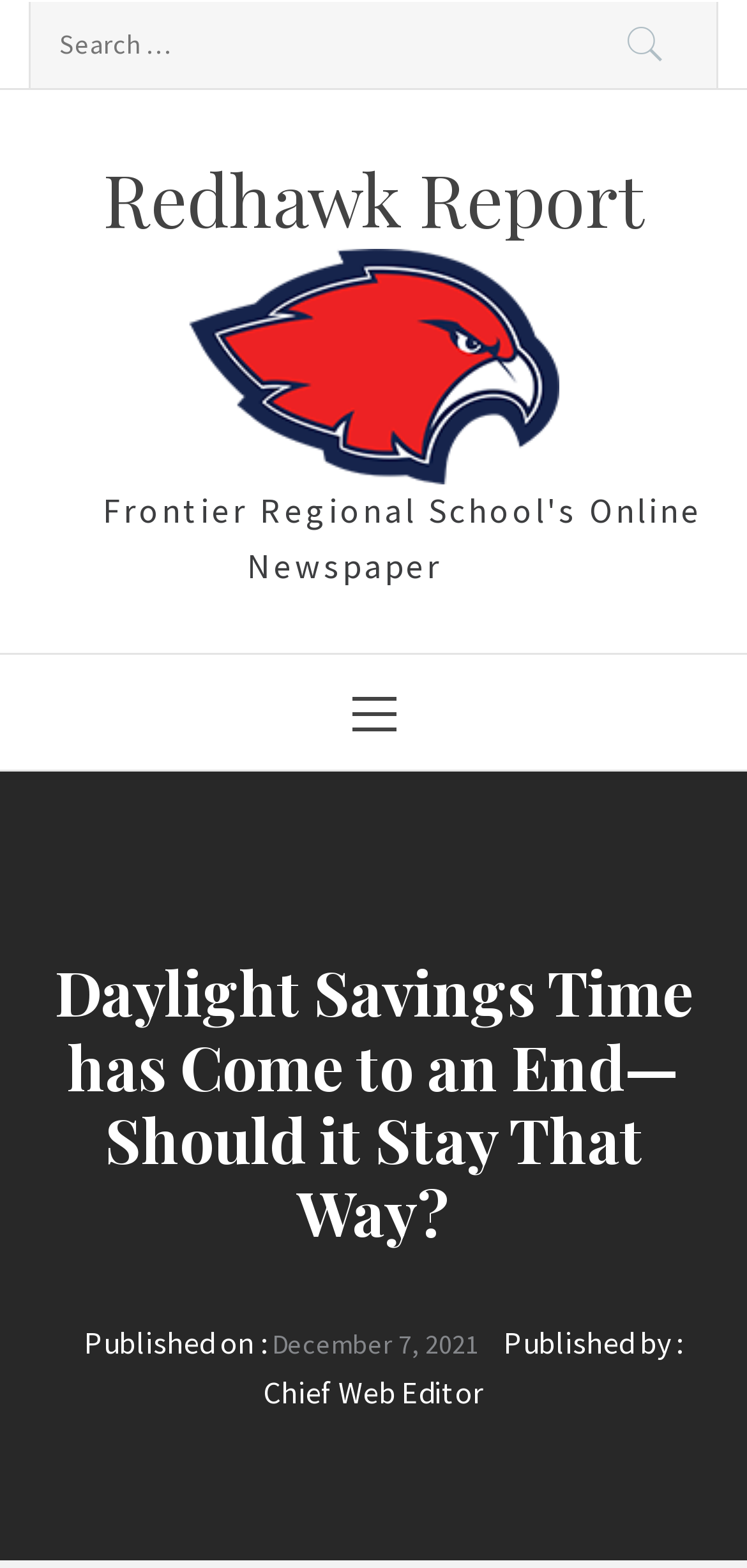Identify the bounding box coordinates for the UI element described by the following text: "December 7, 2021December 7, 2021". Provide the coordinates as four float numbers between 0 and 1, in the format [left, top, right, bottom].

[0.364, 0.846, 0.641, 0.868]